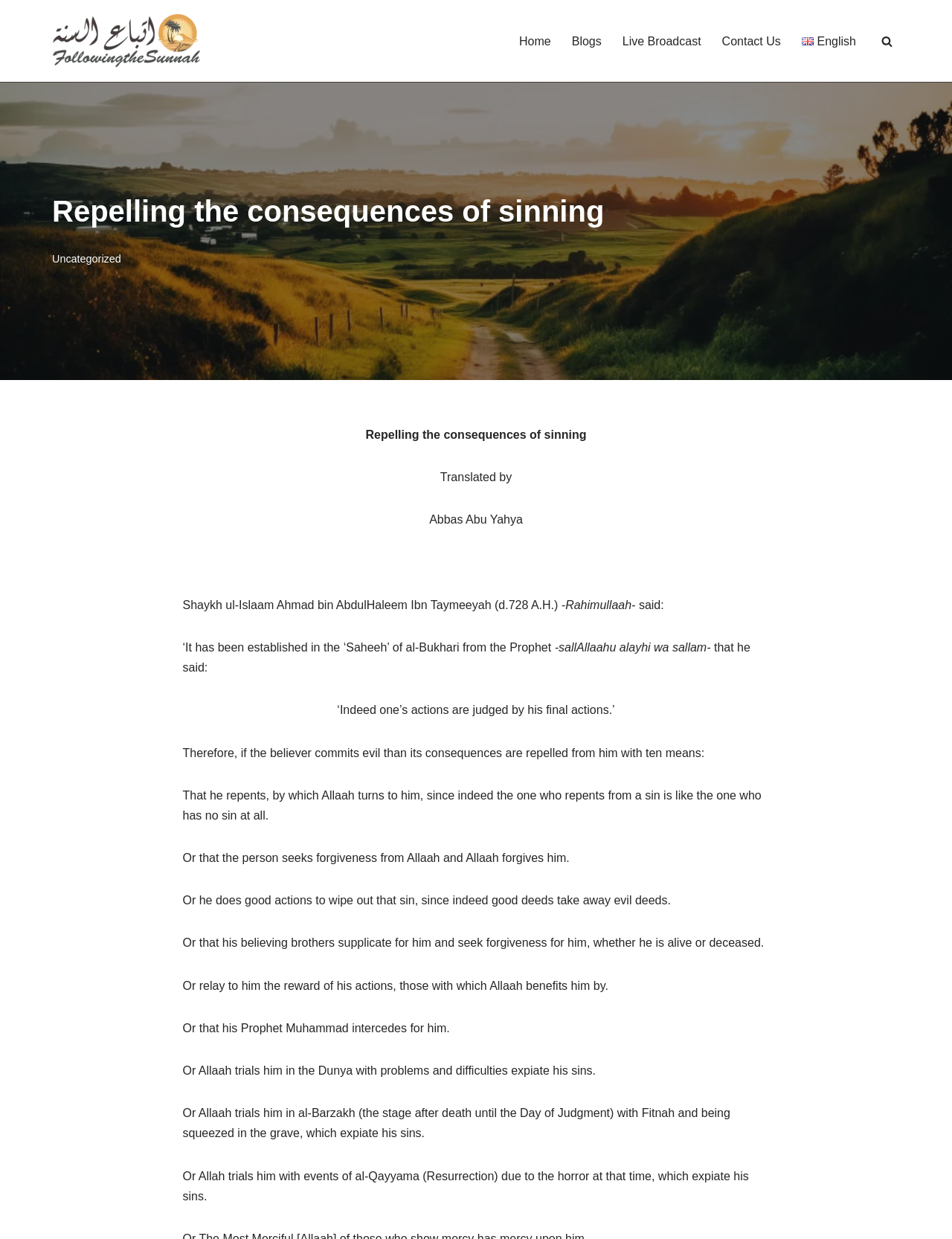Calculate the bounding box coordinates for the UI element based on the following description: "English". Ensure the coordinates are four float numbers between 0 and 1, i.e., [left, top, right, bottom].

[0.842, 0.025, 0.899, 0.041]